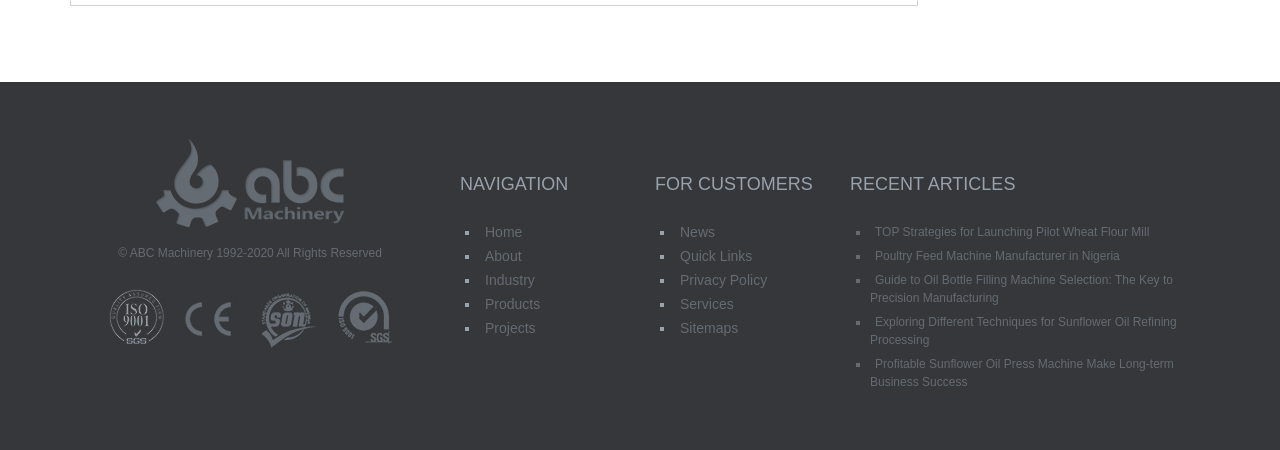Please identify the bounding box coordinates of the element's region that should be clicked to execute the following instruction: "Read TOP Strategies for Launching Pilot Wheat Flour Mill". The bounding box coordinates must be four float numbers between 0 and 1, i.e., [left, top, right, bottom].

[0.68, 0.5, 0.902, 0.531]